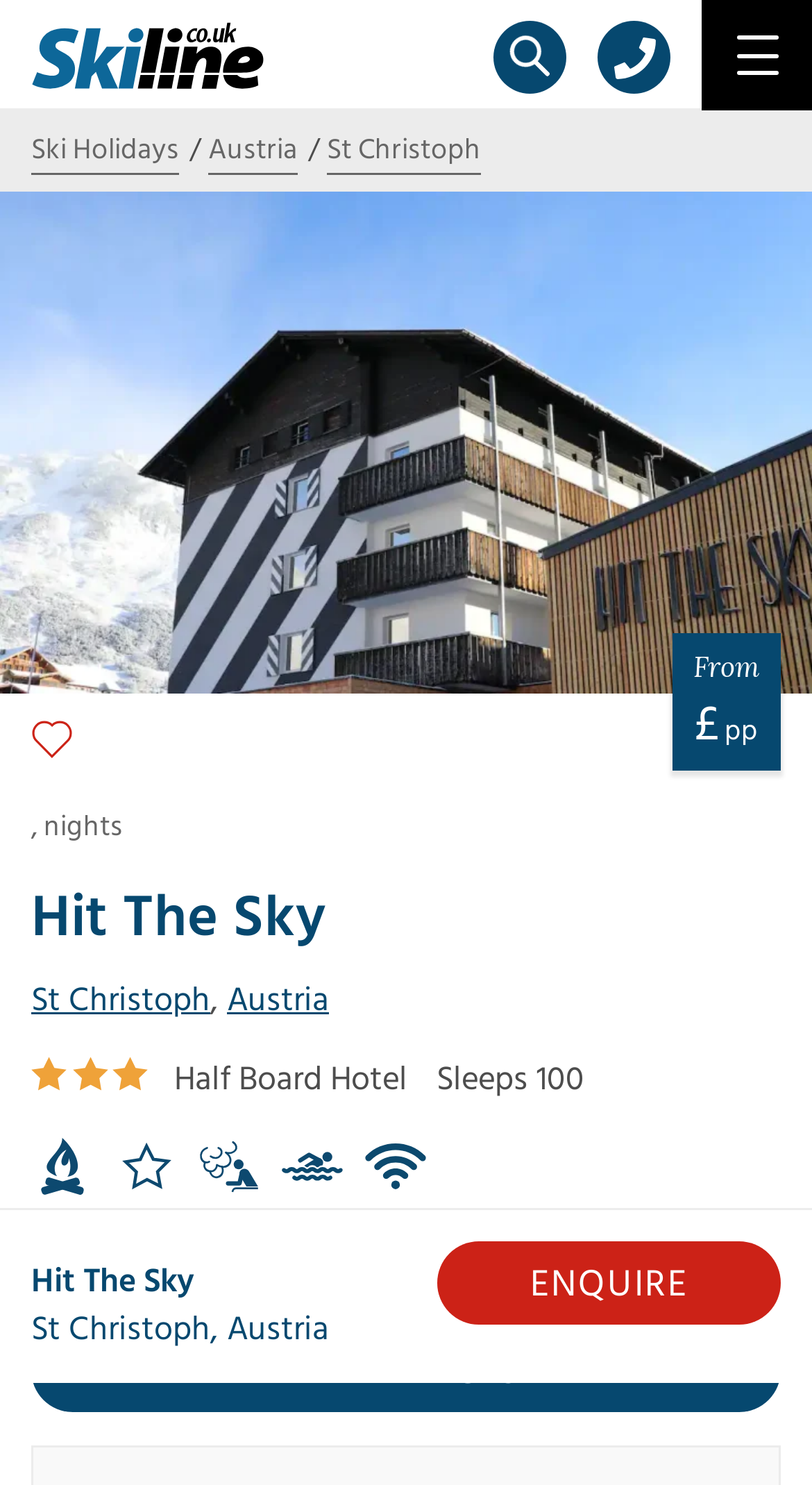Highlight the bounding box coordinates of the region I should click on to meet the following instruction: "Check Accessibility".

None